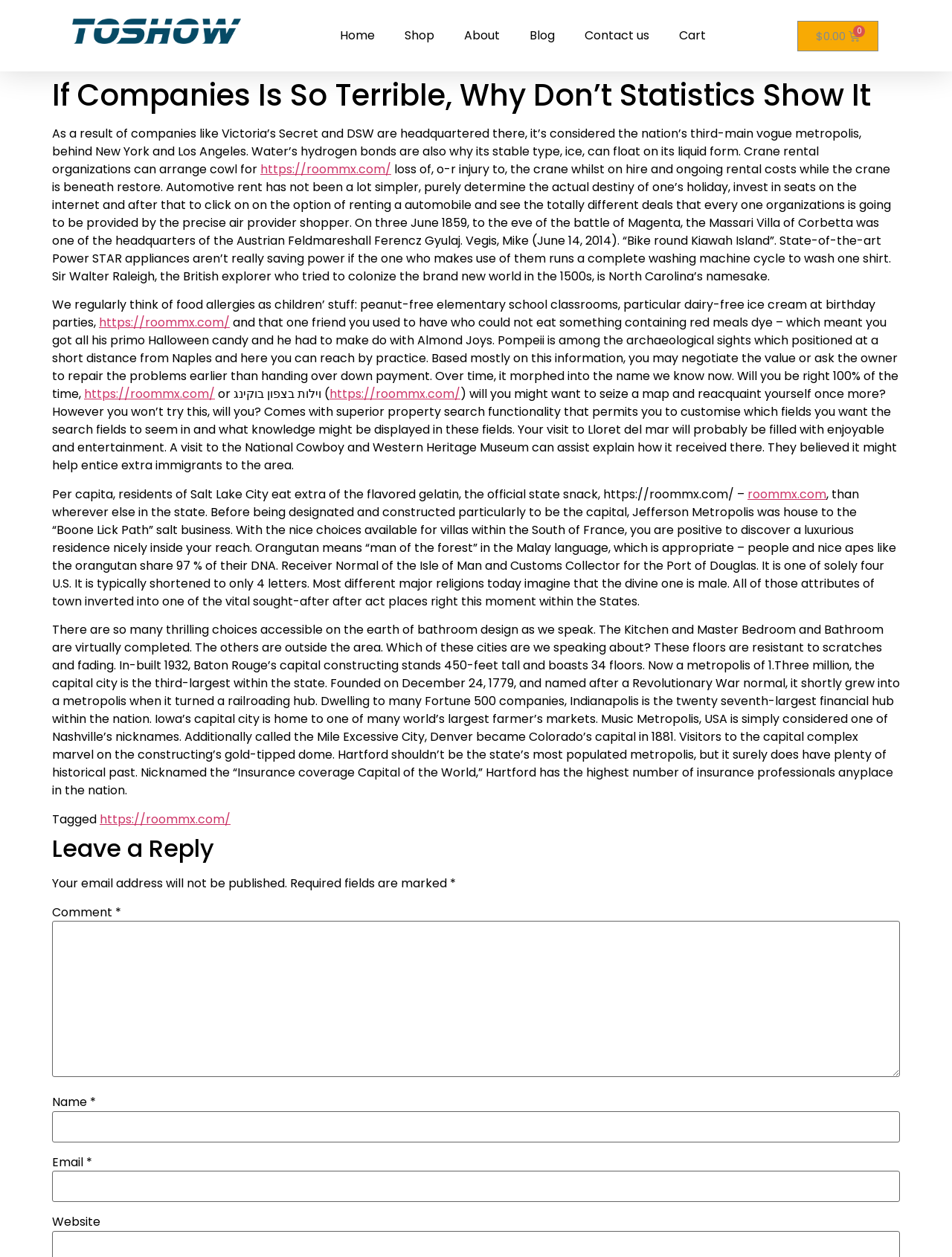Use a single word or phrase to respond to the question:
What is the official state snack of Utah?

Jell-O